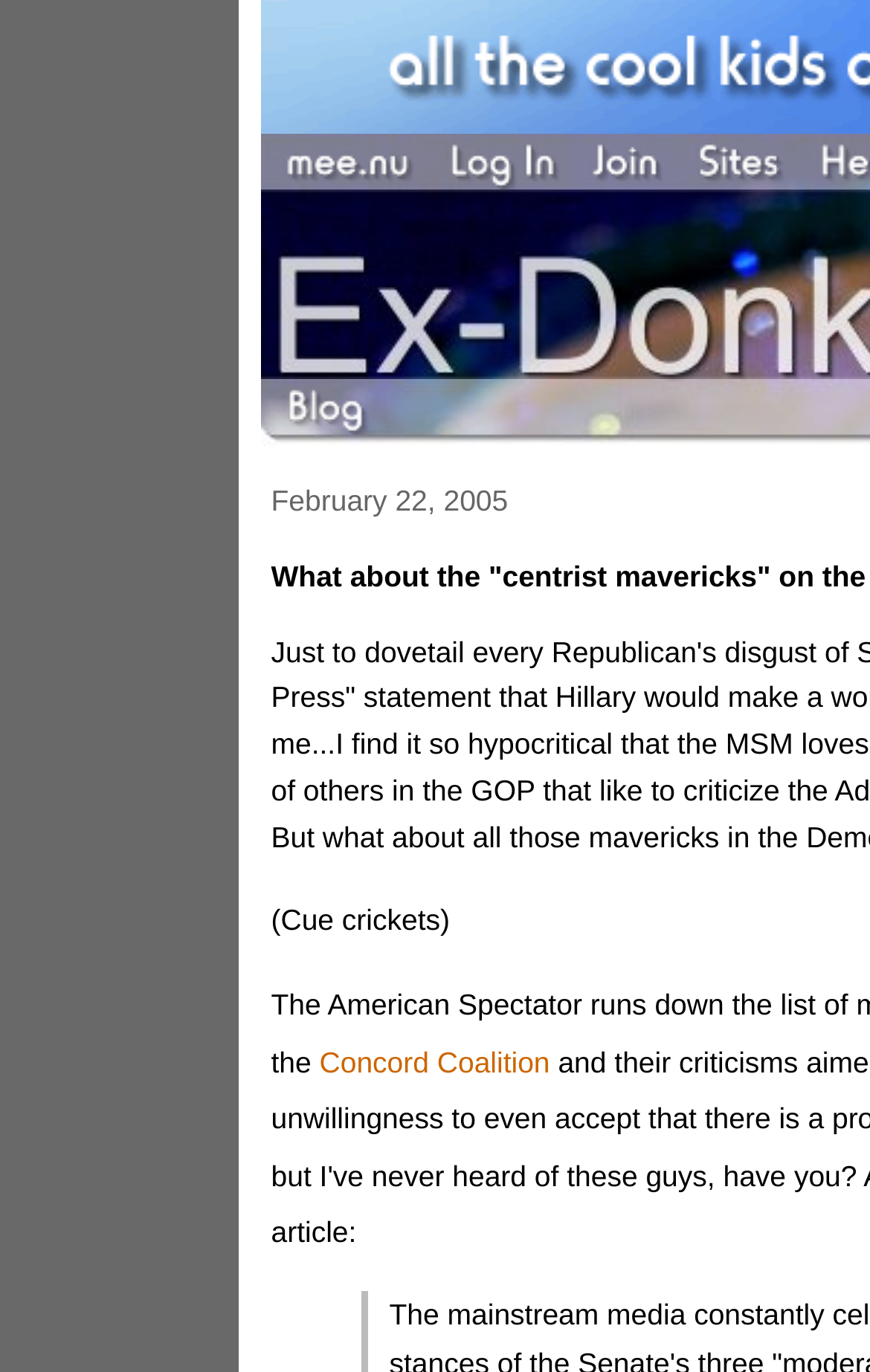What is the position of the 'Blog' link?
Can you give a detailed and elaborate answer to the question?

By comparing the x-coordinates and y-coordinates of the 'Blog' link with other elements, I determined that it is located in the middle left section of the webpage.